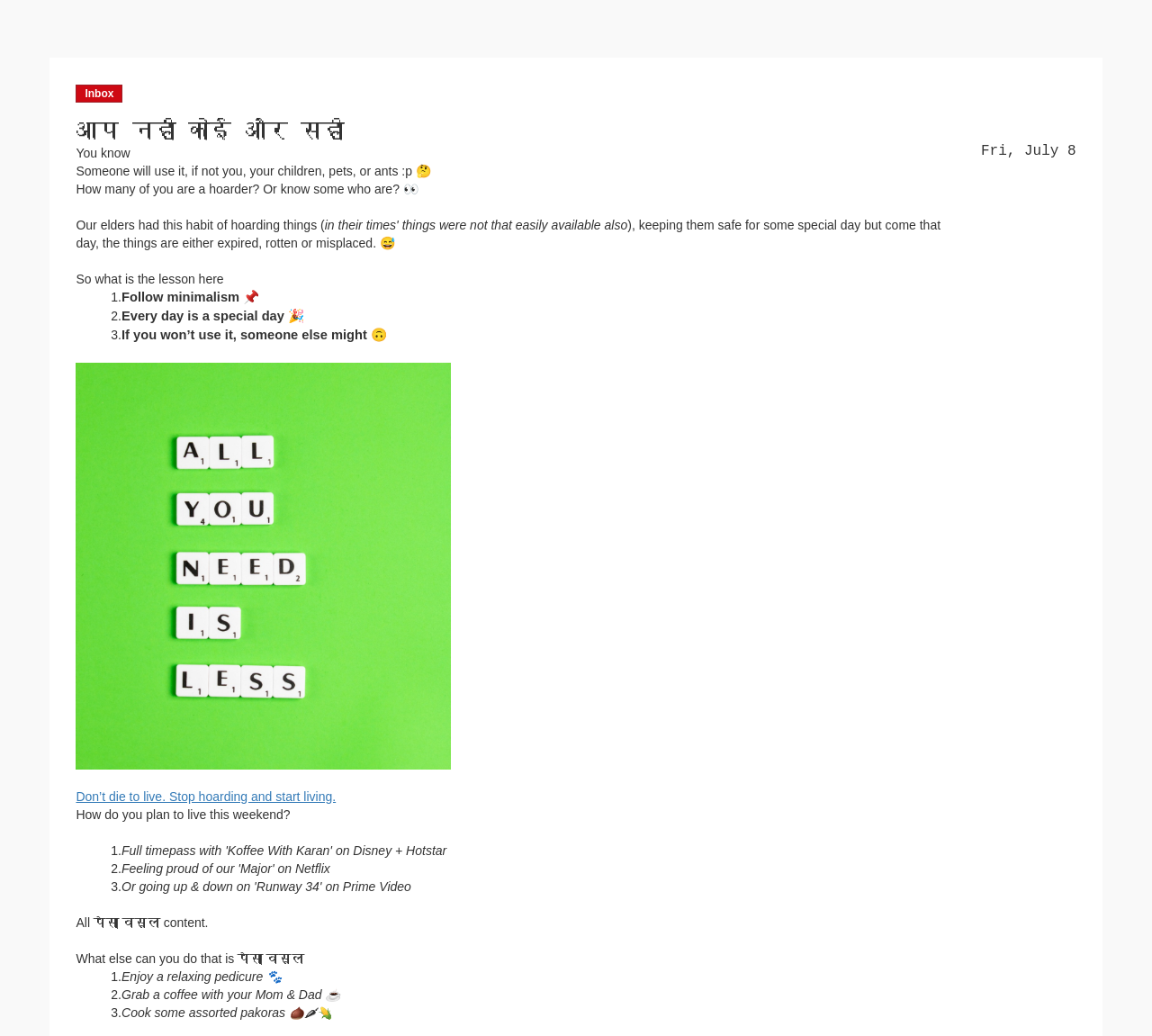Provide a brief response in the form of a single word or phrase:
What is the tone of the webpage?

Inspirational and humorous